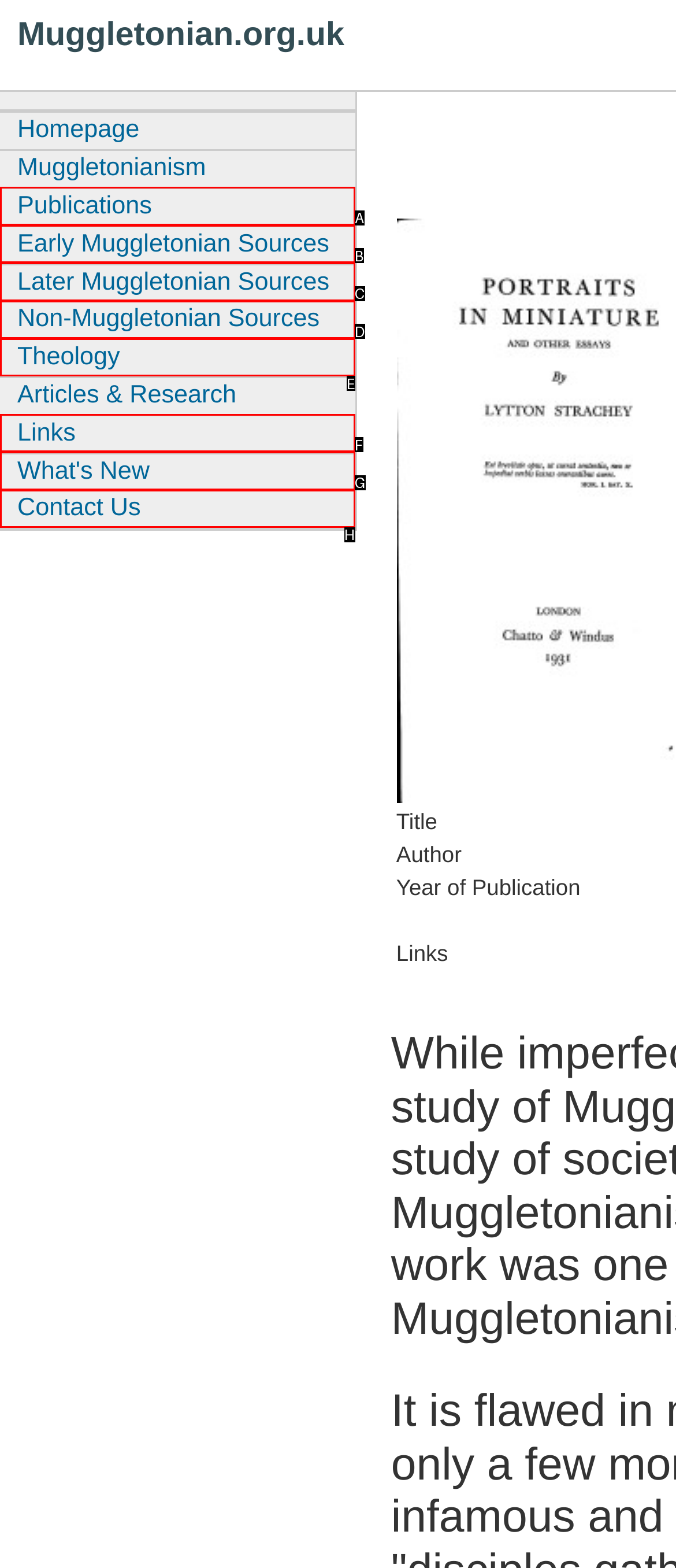Point out the option that needs to be clicked to fulfill the following instruction: View kjdemuth's profile
Answer with the letter of the appropriate choice from the listed options.

None